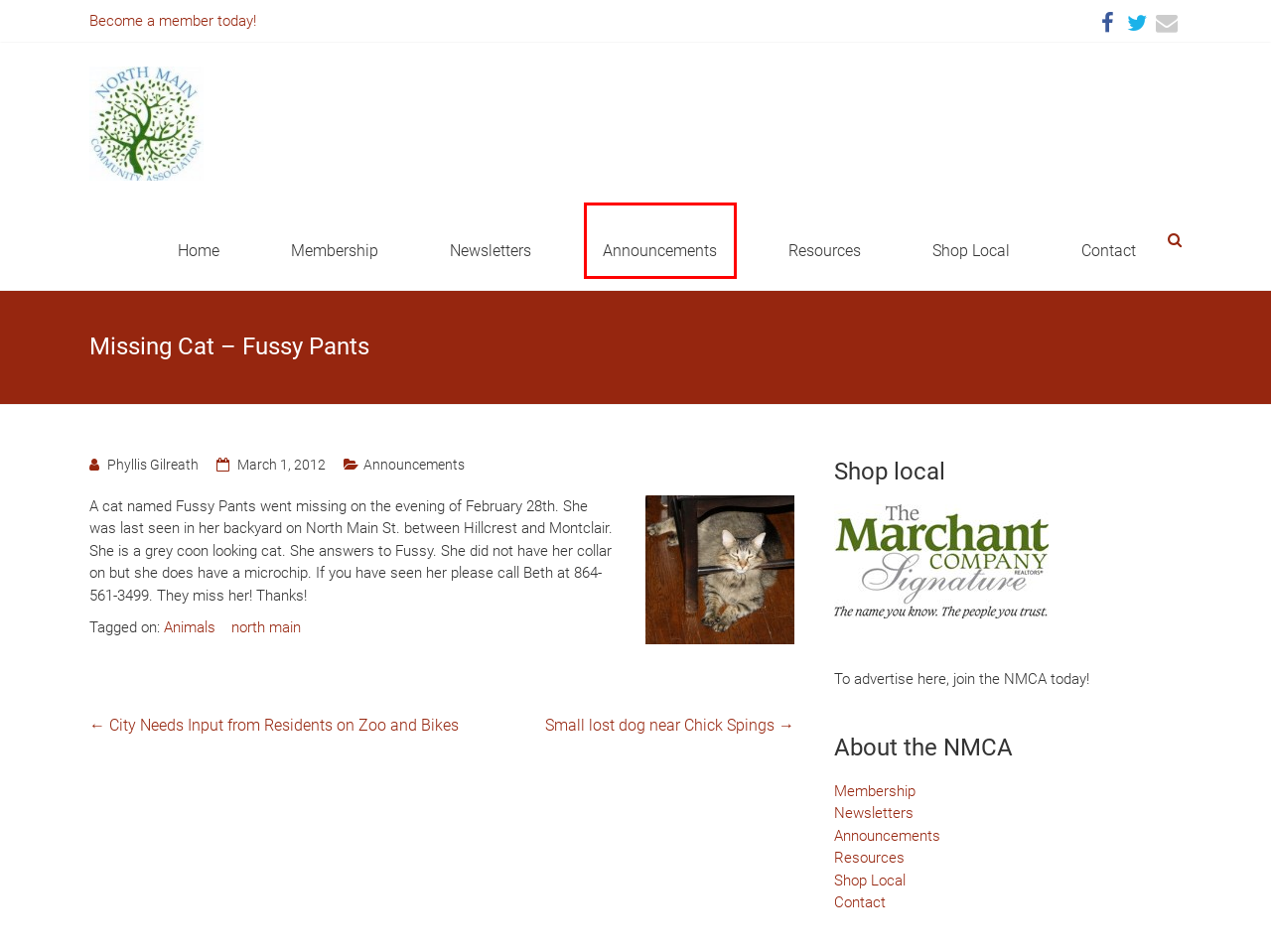With the provided webpage screenshot containing a red bounding box around a UI element, determine which description best matches the new webpage that appears after clicking the selected element. The choices are:
A. Small lost dog near Chick Spings | North Main Community Association
B. Shop Local | North Main Community Association
C. north main Archives | North Main Community Association
D. Resources | North Main Community Association
E. Announcements | North Main Community Association
F. Phyllis Gilreath, Author at North Main Community Association
G. Announcements Archives | North Main Community Association
H. Animals Archives | North Main Community Association

E